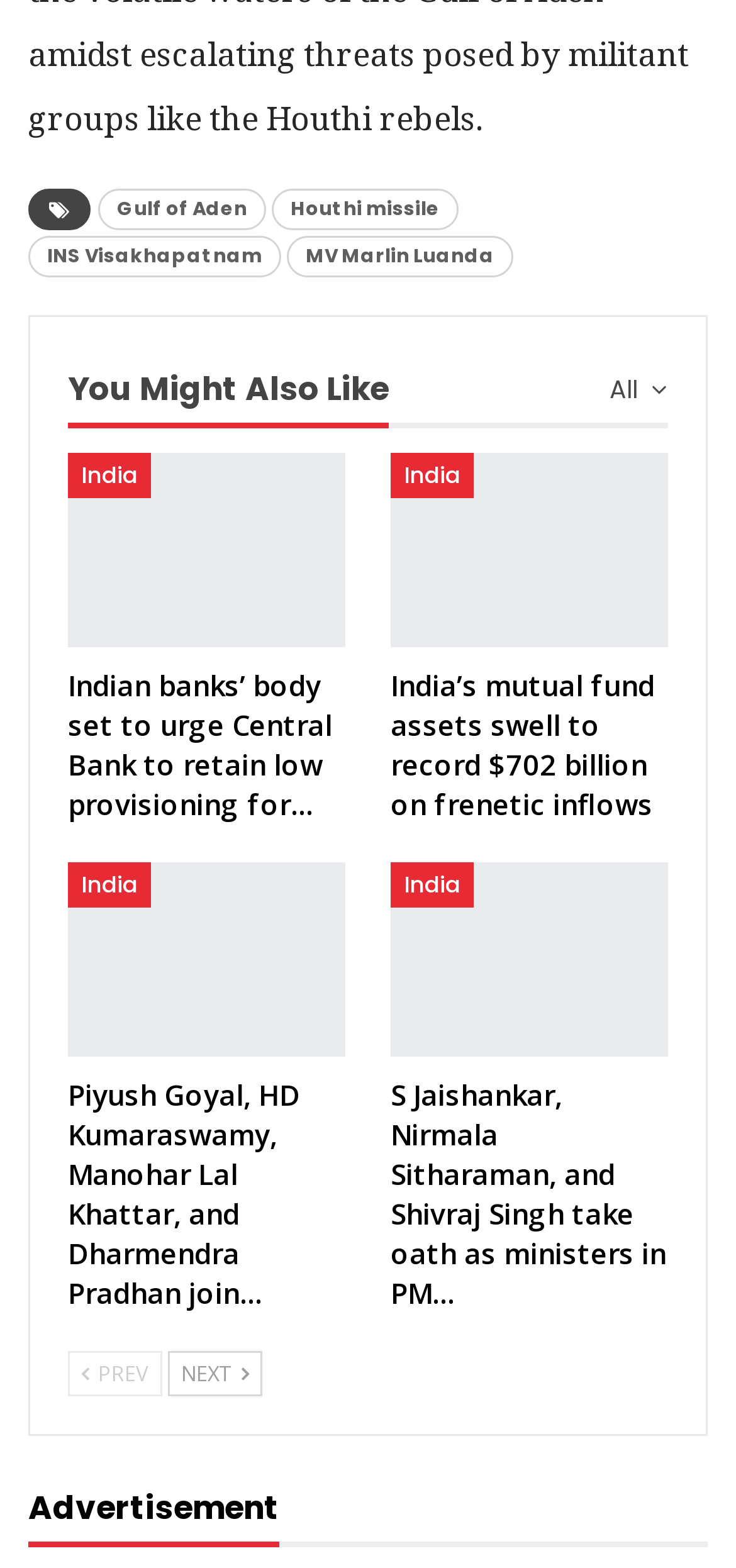What is the text of the link below 'You Might Also Like'?
Look at the image and answer with only one word or phrase.

India